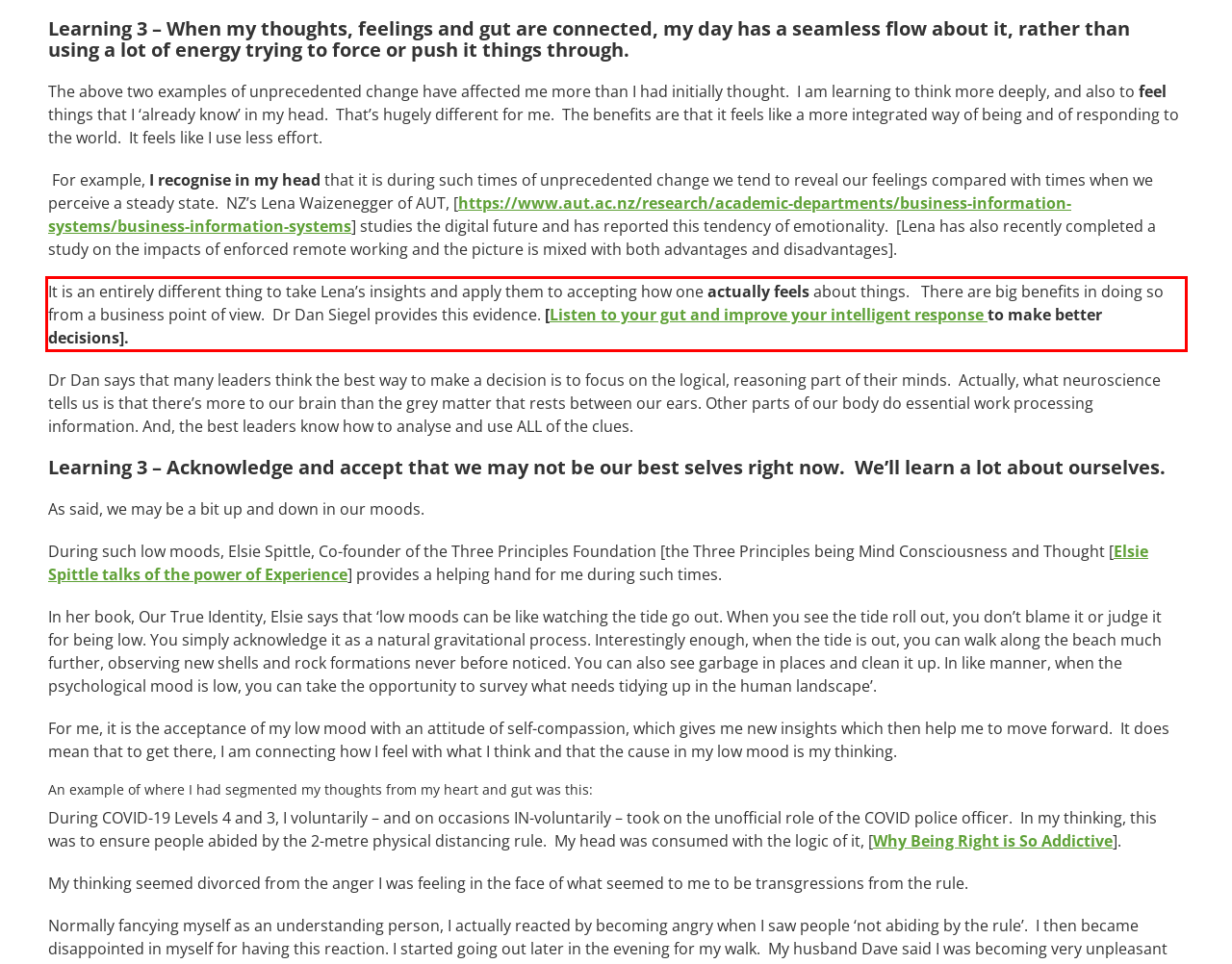Please look at the webpage screenshot and extract the text enclosed by the red bounding box.

It is an entirely different thing to take Lena’s insights and apply them to accepting how one actually feels about things. There are big benefits in doing so from a business point of view. Dr Dan Siegel provides this evidence. [Listen to your gut and improve your intelligent response to make better decisions].